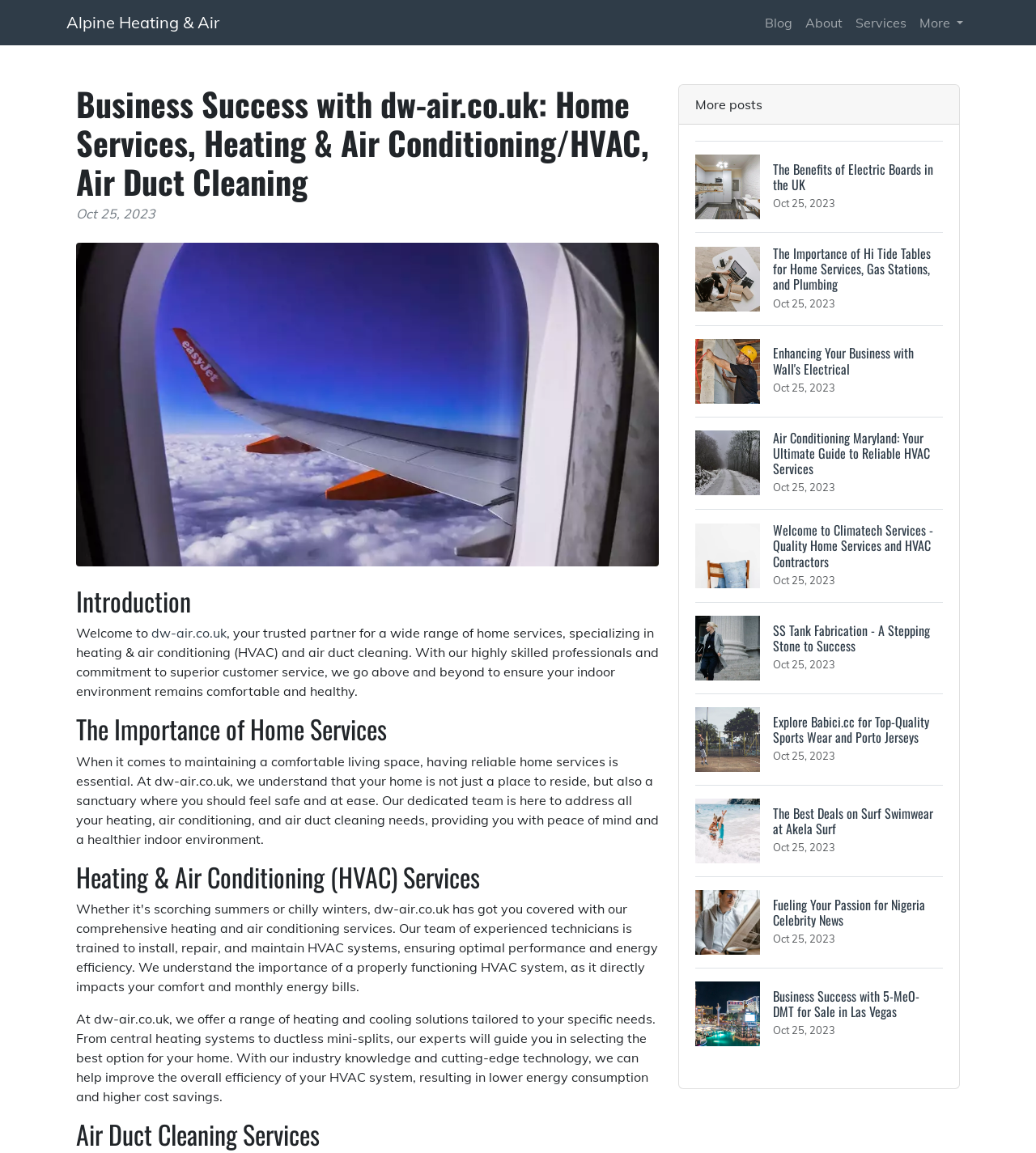What is the purpose of the 'More' button?
Please provide a comprehensive answer based on the visual information in the image.

The 'More' button is located at the top of the webpage, and when expanded, it reveals additional menu options. The purpose of this button is to provide users with a way to access more menu items without cluttering the initial view.